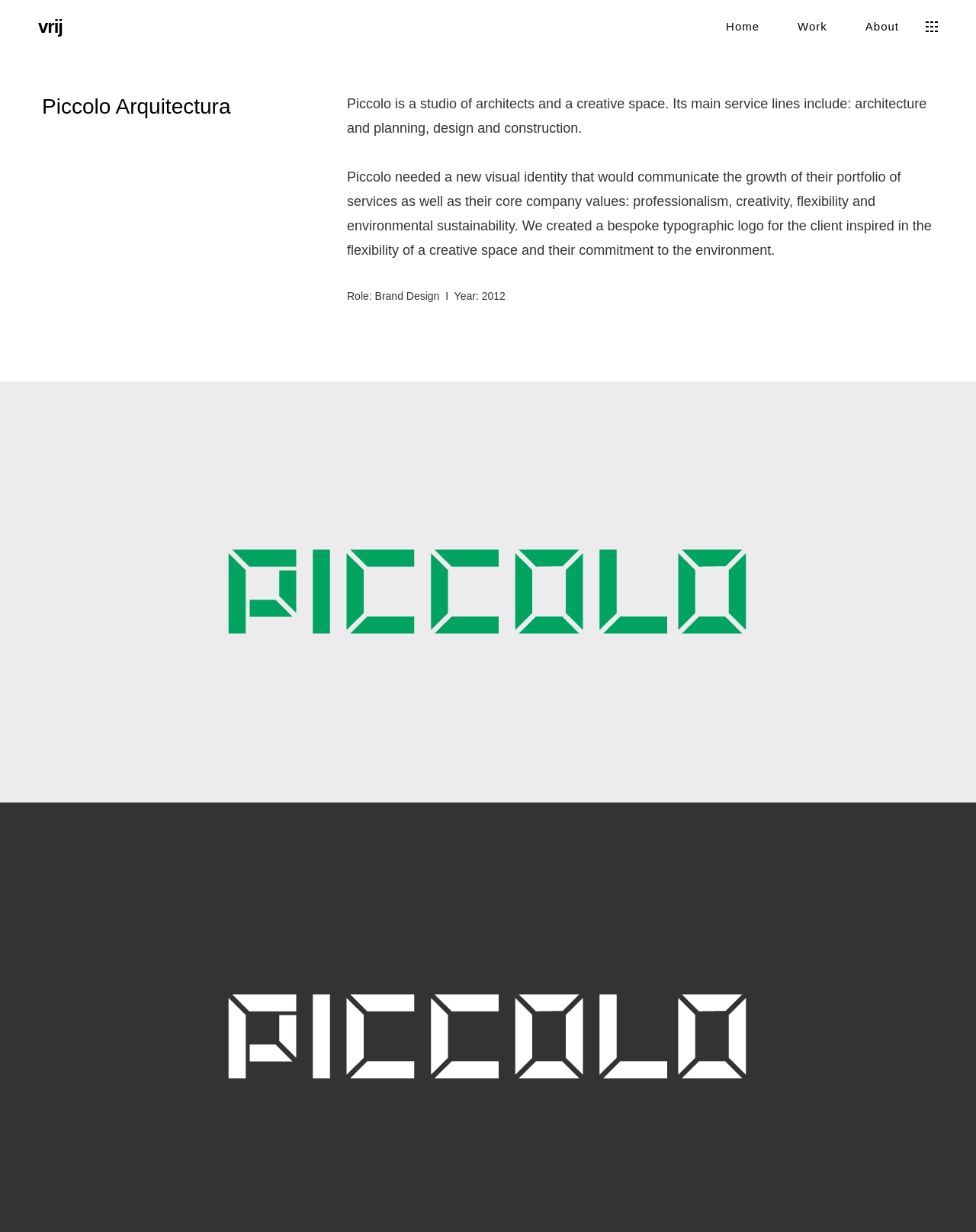Based on what you see in the screenshot, provide a thorough answer to this question: What is the inspiration behind the bespoke typographic logo?

I found the answer by reading the StaticText element that describes the design process, which mentions that the logo was inspired by 'the flexibility of a creative space and their commitment to the environment'.